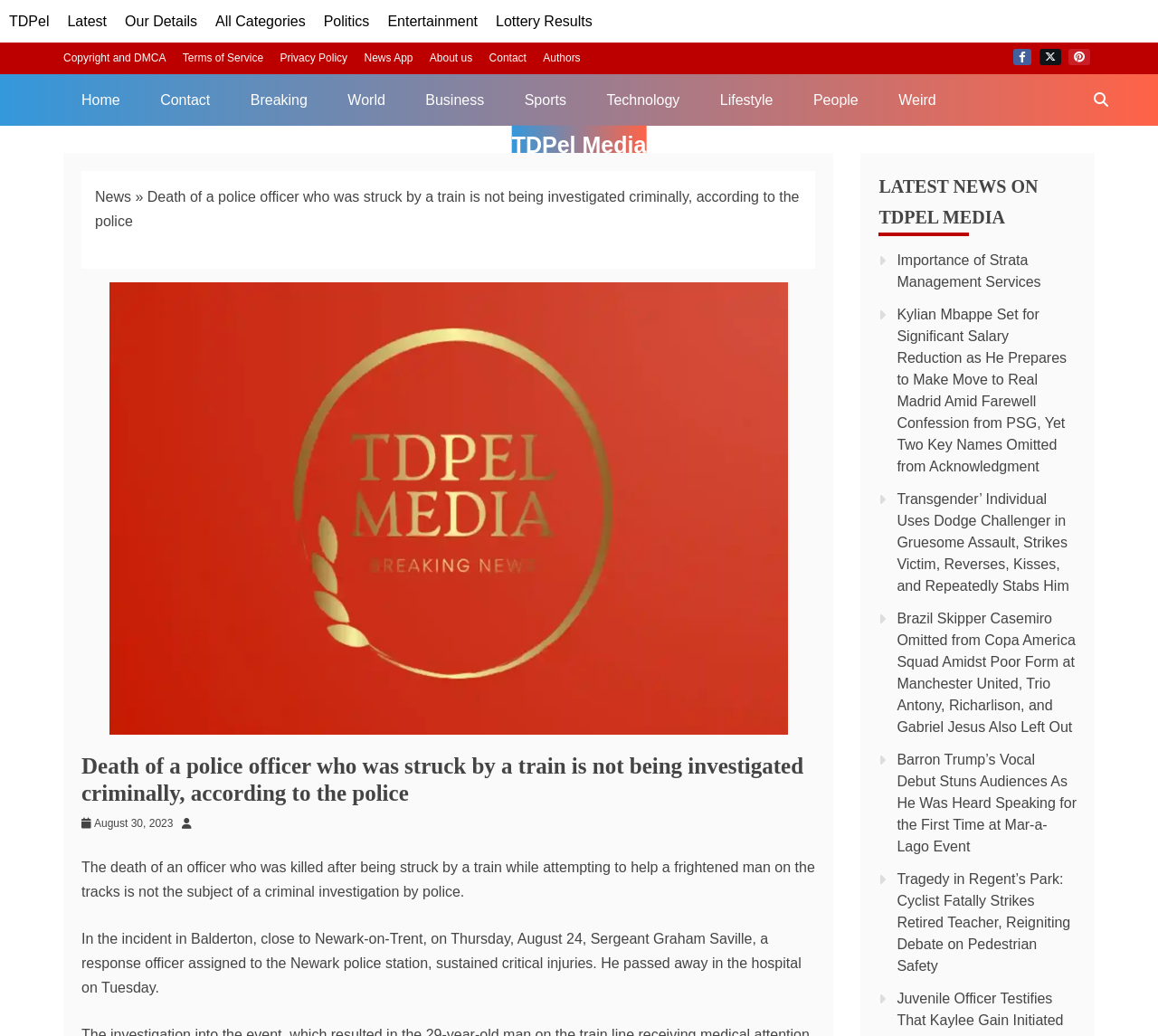Can you provide the bounding box coordinates for the element that should be clicked to implement the instruction: "Click on the 'Politics' link"?

[0.279, 0.013, 0.319, 0.028]